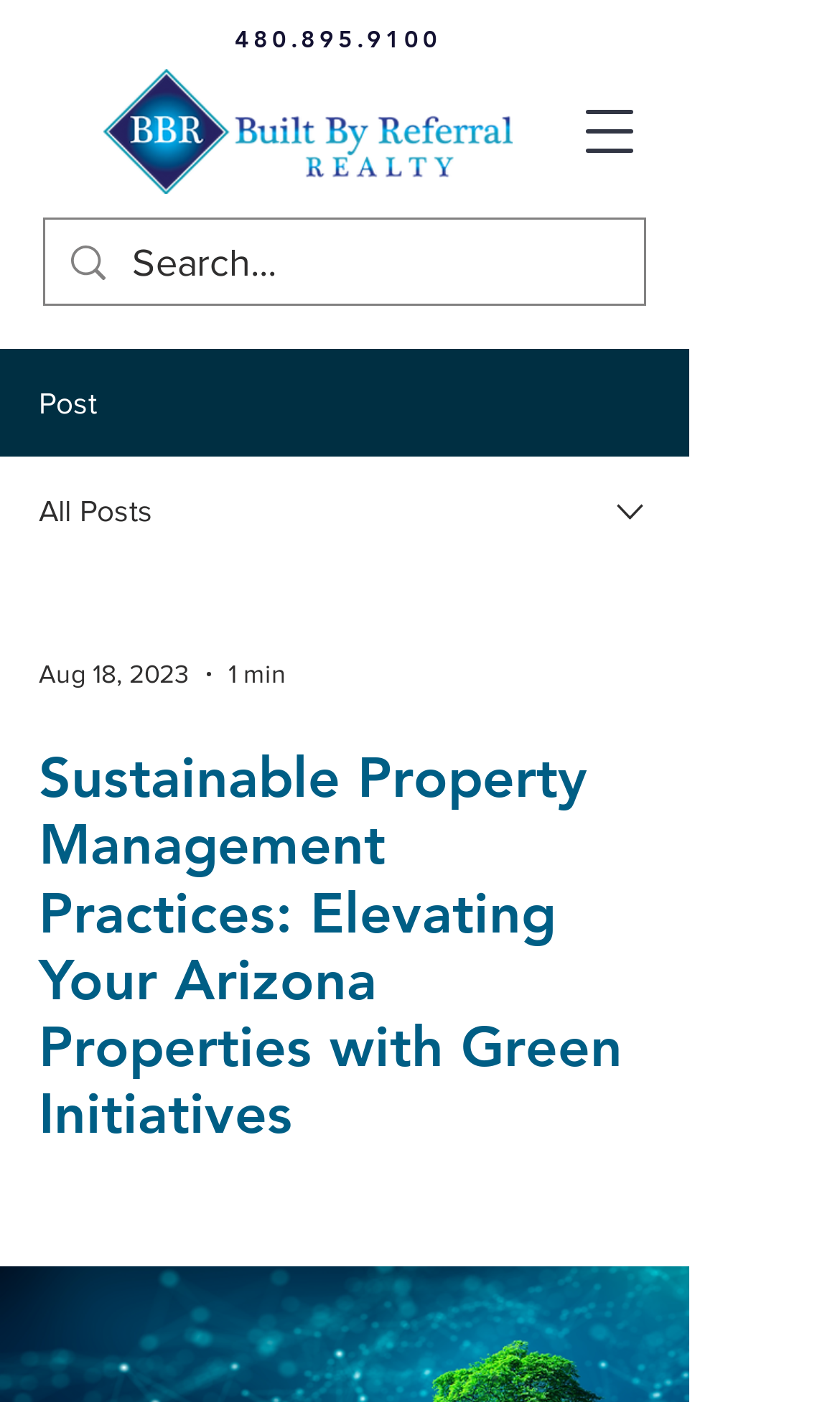Identify the bounding box for the element characterized by the following description: "SCDTV".

None